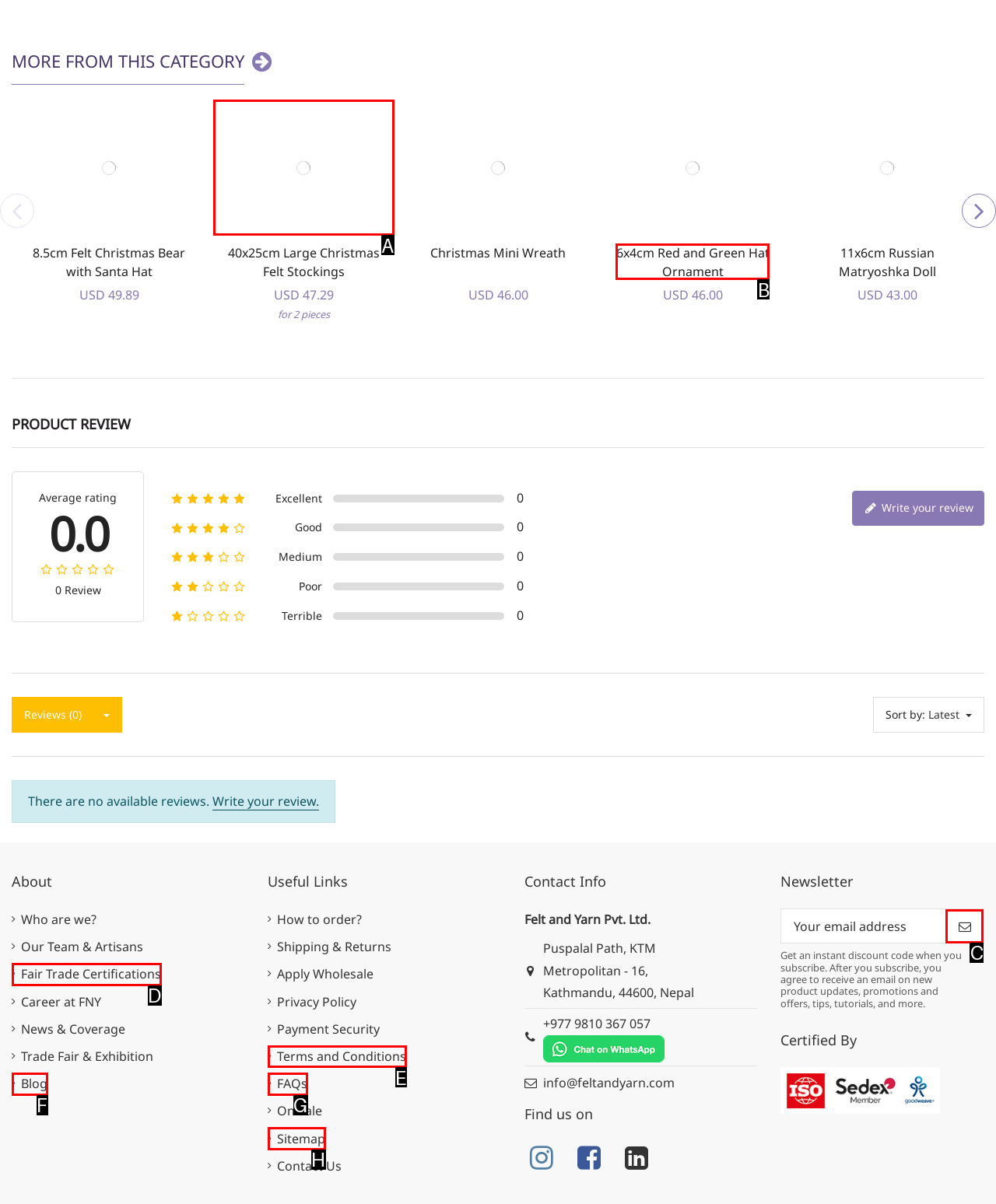From the options shown, which one fits the description: name="s" placeholder="Search"? Respond with the appropriate letter.

None